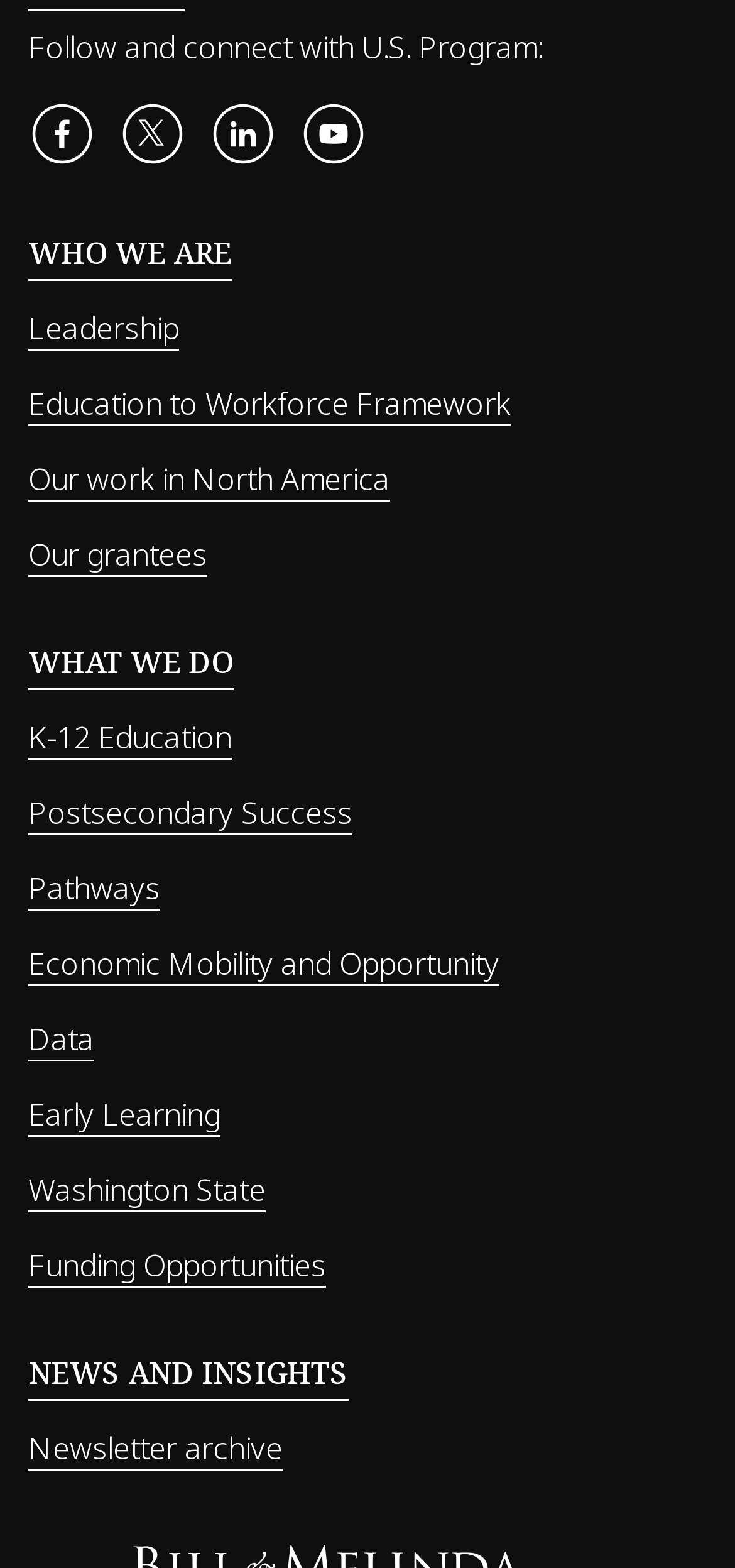Reply to the question with a single word or phrase:
What is the first item in the 'NEWS AND INSIGHTS' section?

Newsletter archive